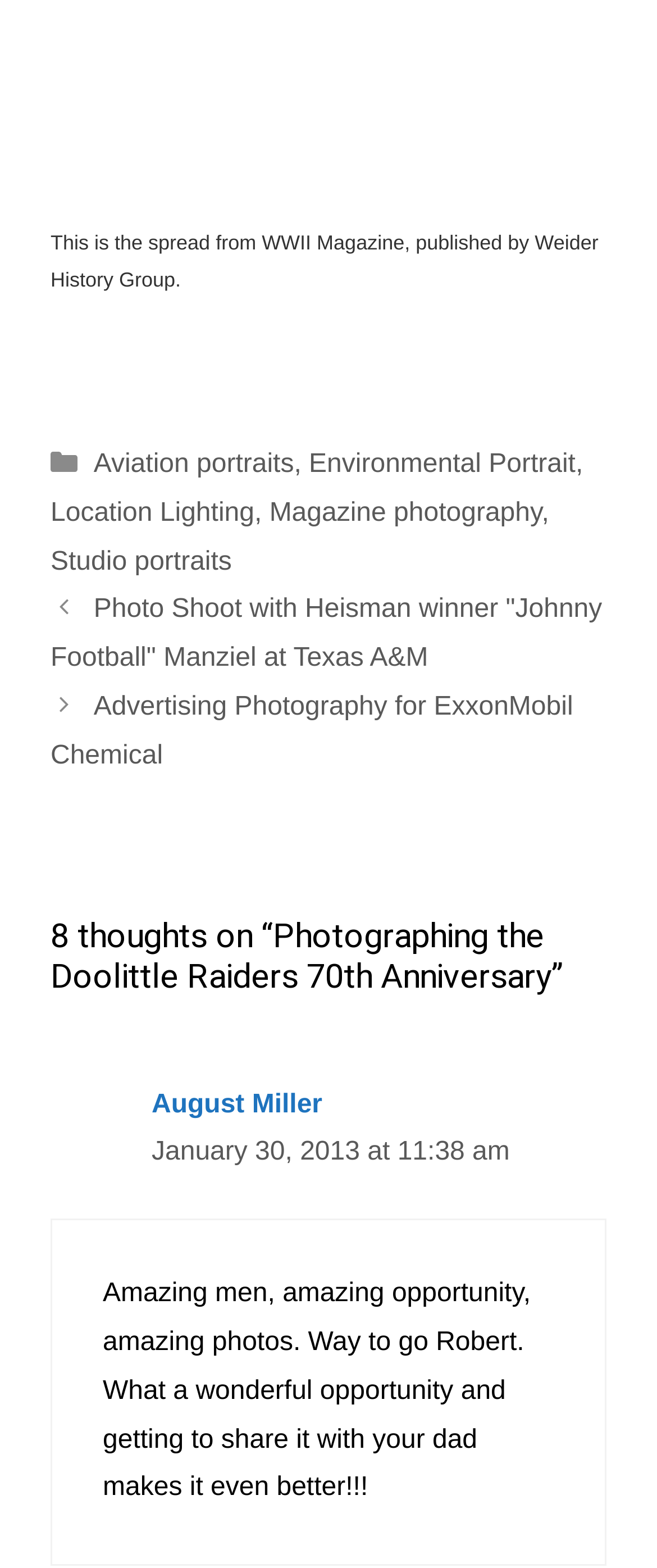What type of photography is mentioned in the categories section?
Please answer the question with a detailed response using the information from the screenshot.

The type of photography mentioned in the categories section can be determined by looking at the links in the 'Entry meta' section, one of which is 'Aviation portraits', indicating that it is a type of photography being referred to.